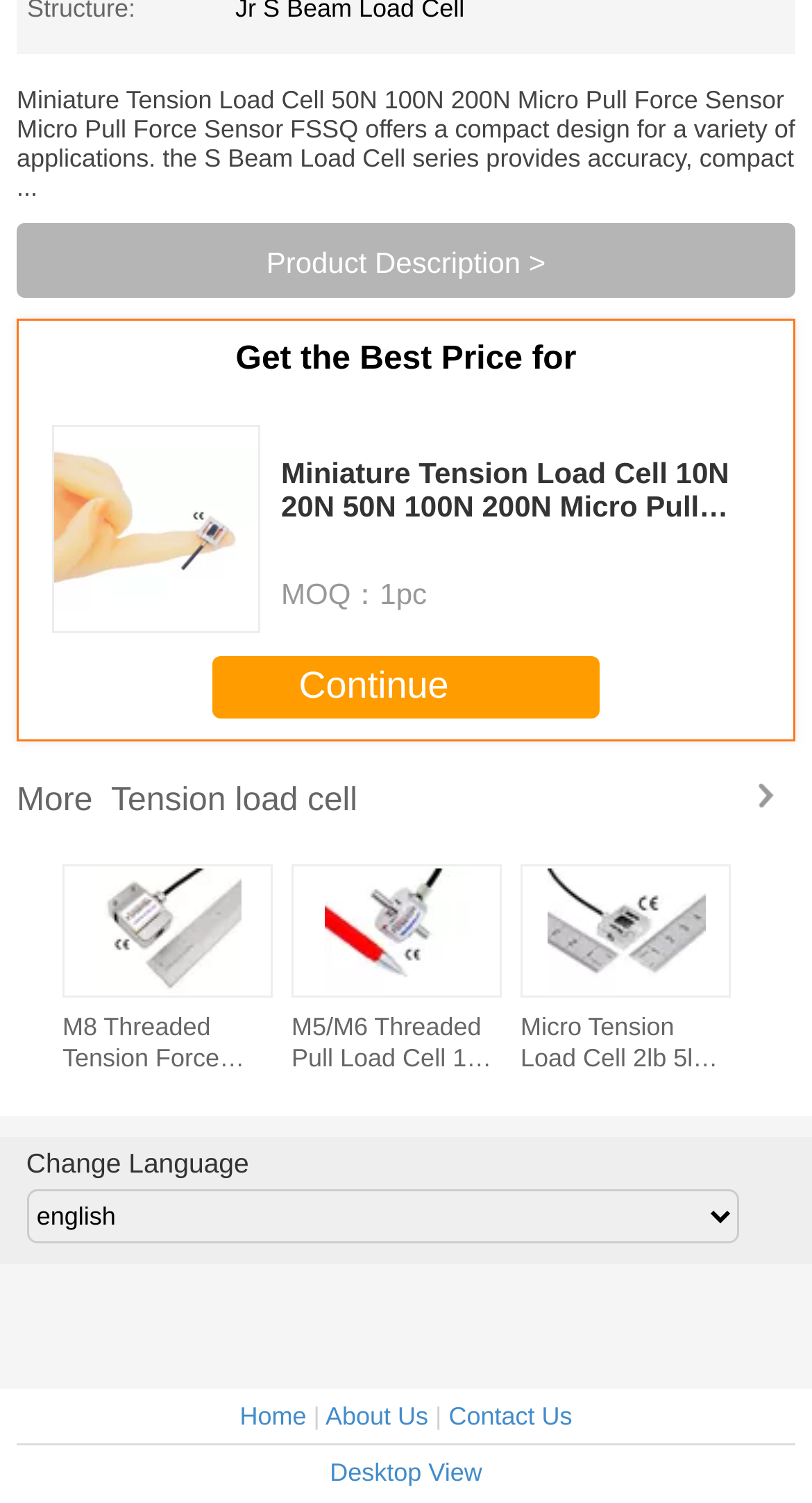Determine the bounding box coordinates for the HTML element described here: "Product Description >".

[0.021, 0.148, 0.979, 0.198]